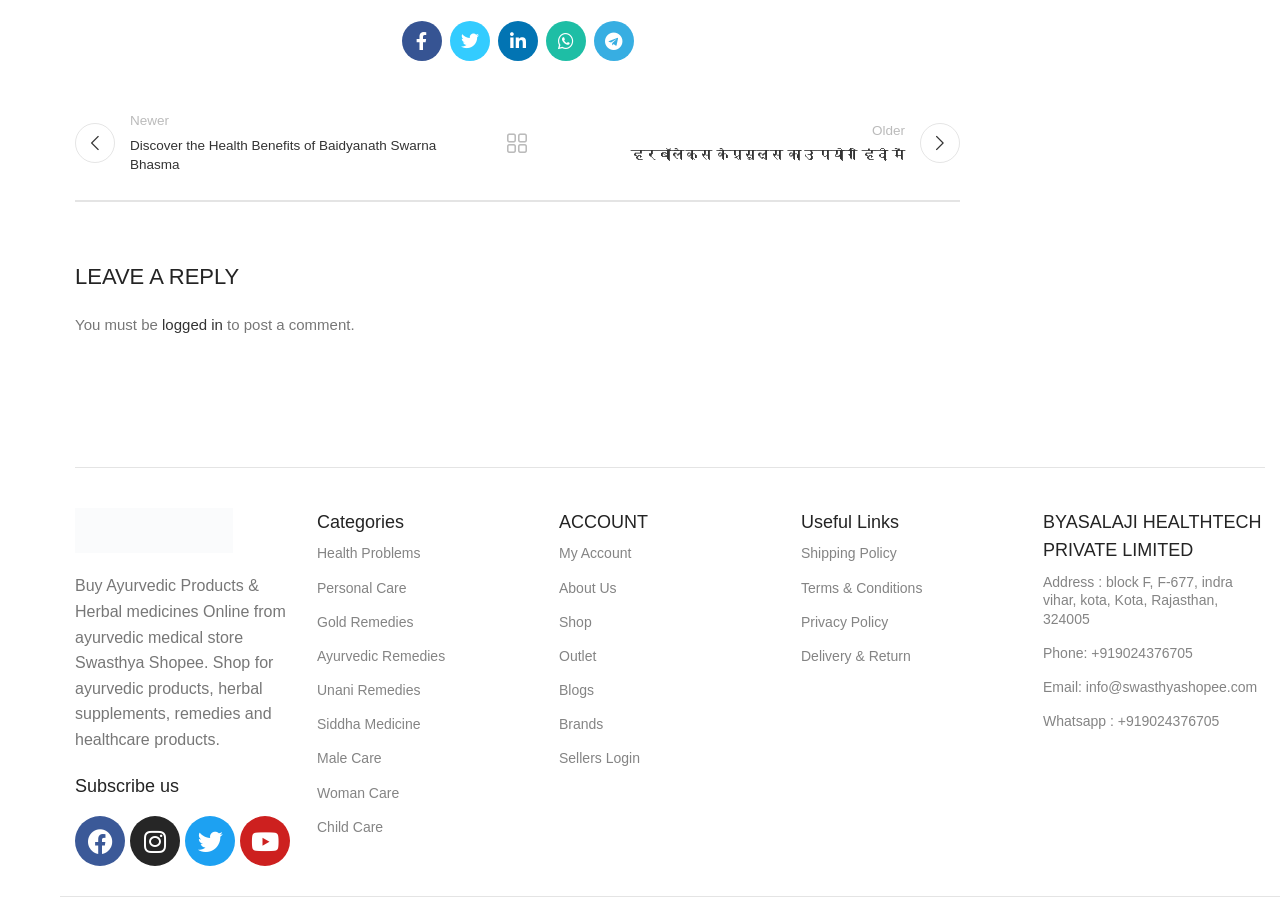Kindly determine the bounding box coordinates of the area that needs to be clicked to fulfill this instruction: "View Health Problems".

[0.248, 0.597, 0.421, 0.635]